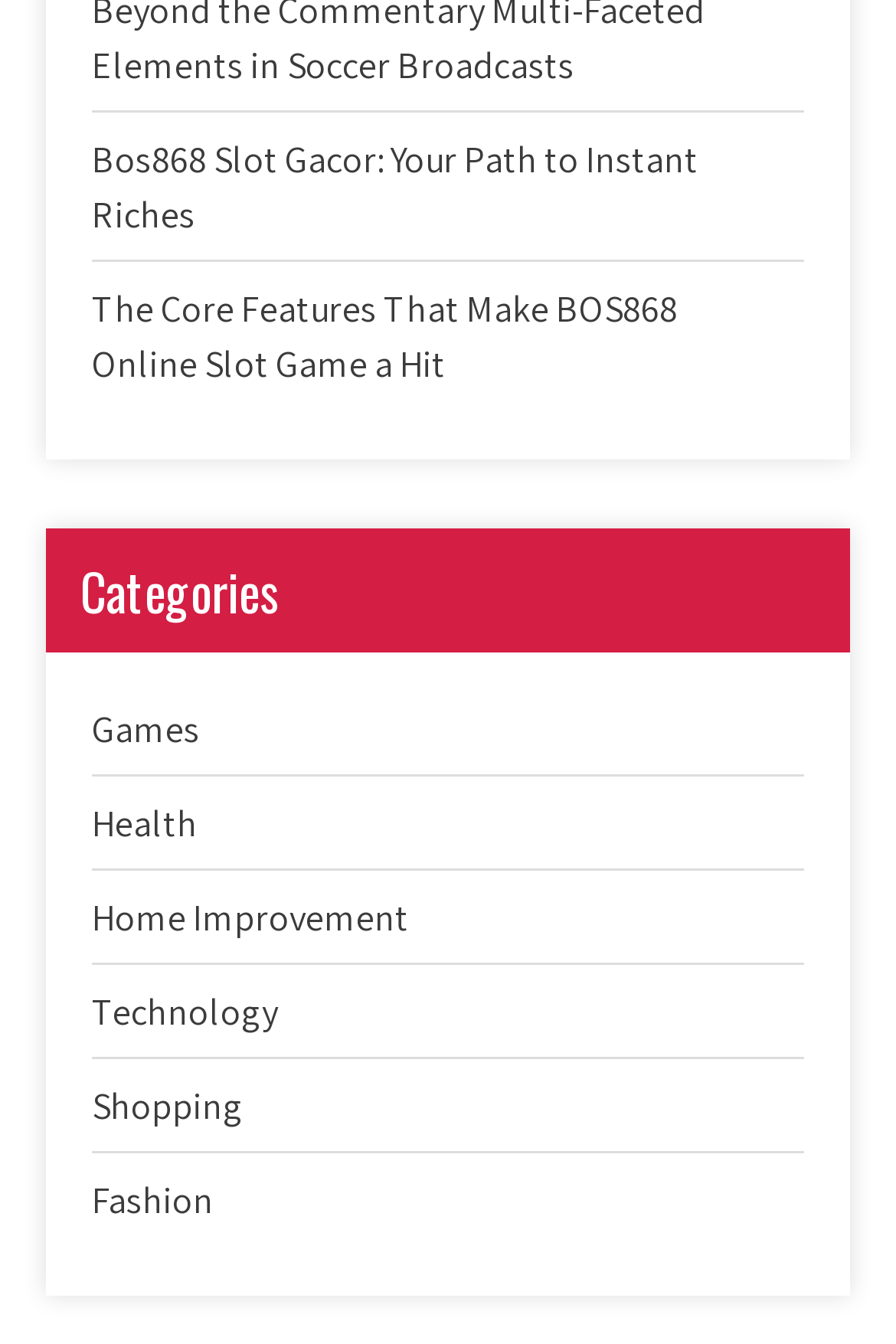Determine the coordinates of the bounding box for the clickable area needed to execute this instruction: "Explore the Core Features of BOS868 Online Slot Game".

[0.103, 0.212, 0.756, 0.289]